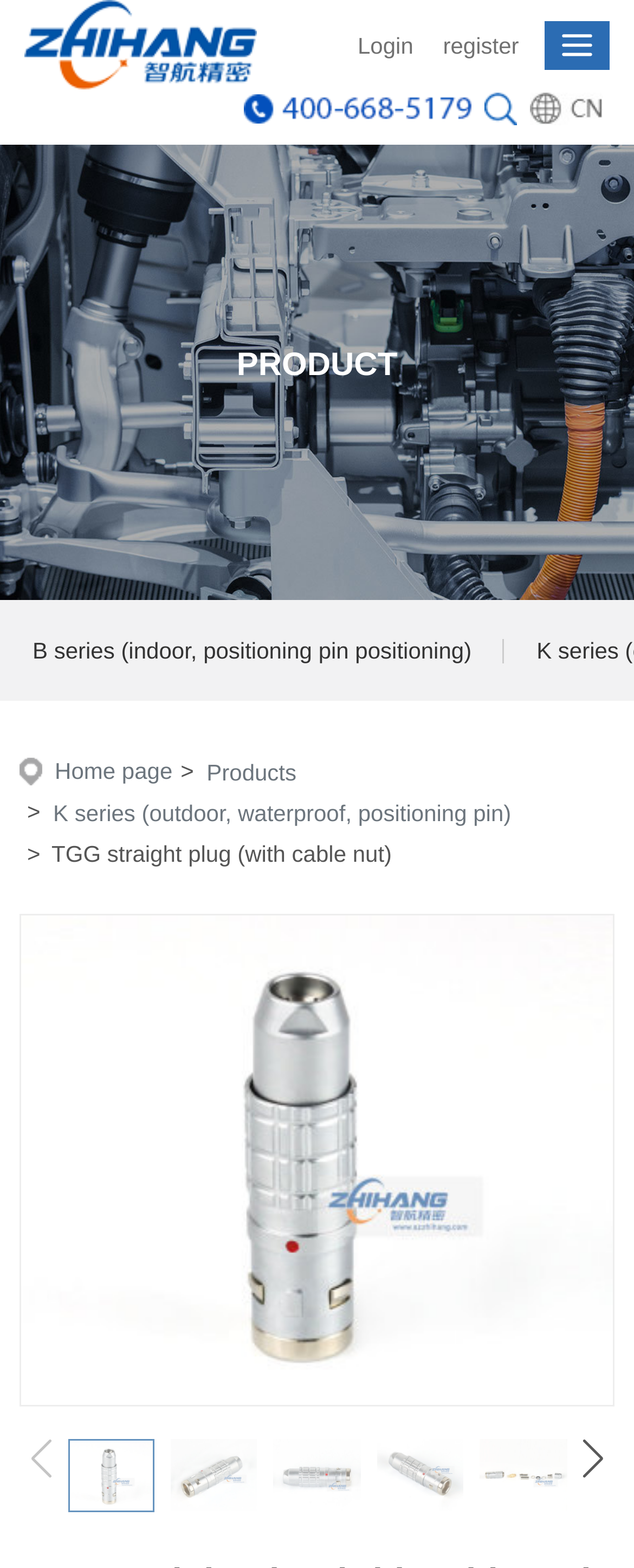Determine the bounding box coordinates for the area you should click to complete the following instruction: "Go to home page".

[0.03, 0.48, 0.272, 0.504]